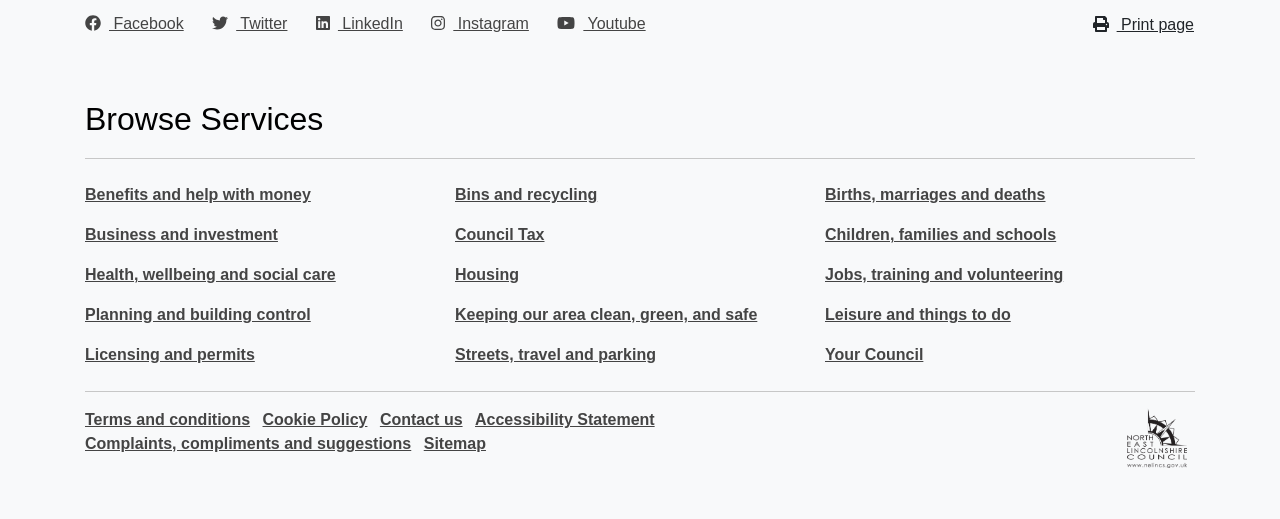What categories of services are provided by the council? Examine the screenshot and reply using just one word or a brief phrase.

Benefits, Bins, Births, Business, Council Tax, etc.